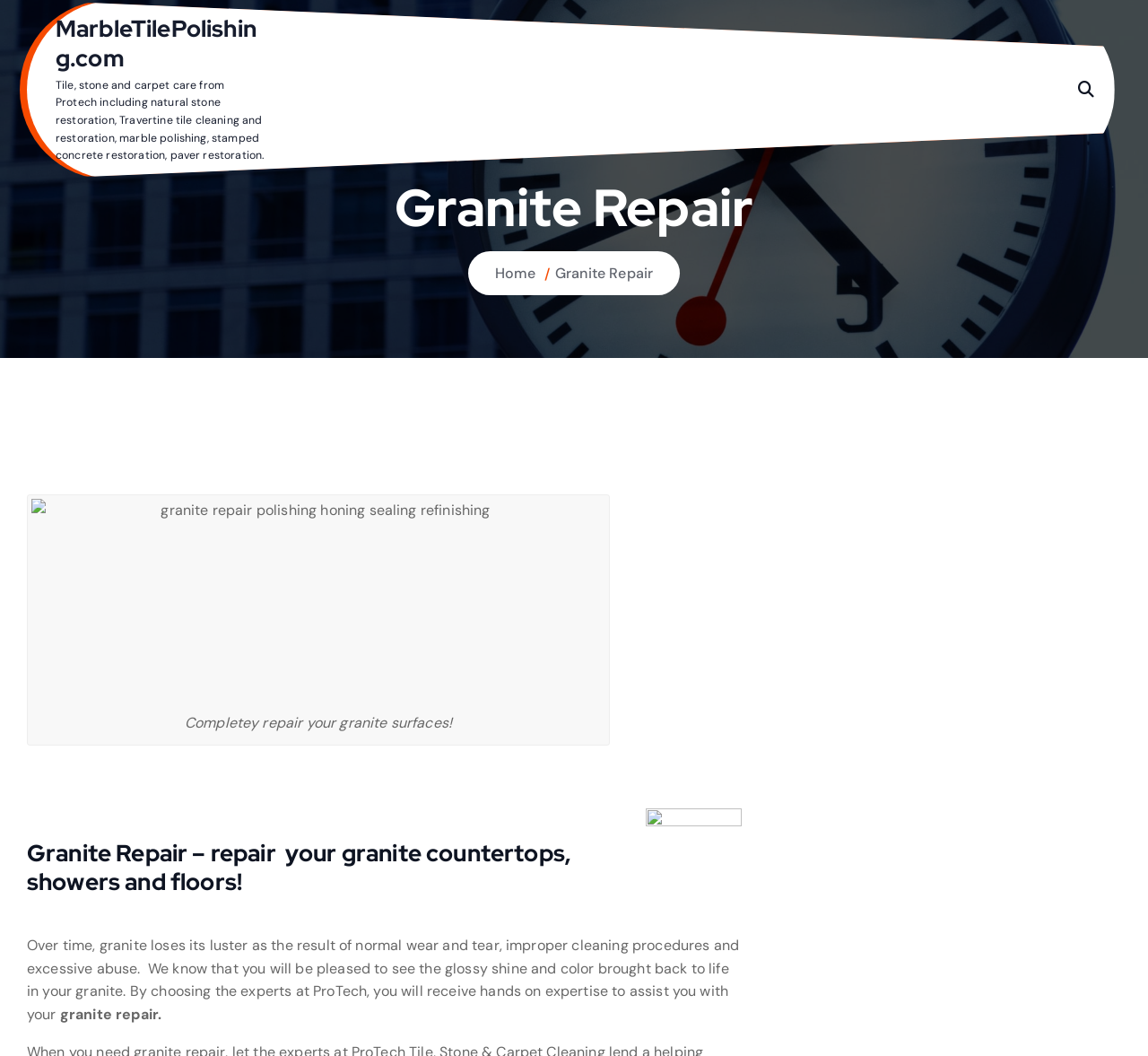For the element described, predict the bounding box coordinates as (top-left x, top-left y, bottom-right x, bottom-right y). All values should be between 0 and 1. Element description: Granite Repair

[0.484, 0.25, 0.569, 0.267]